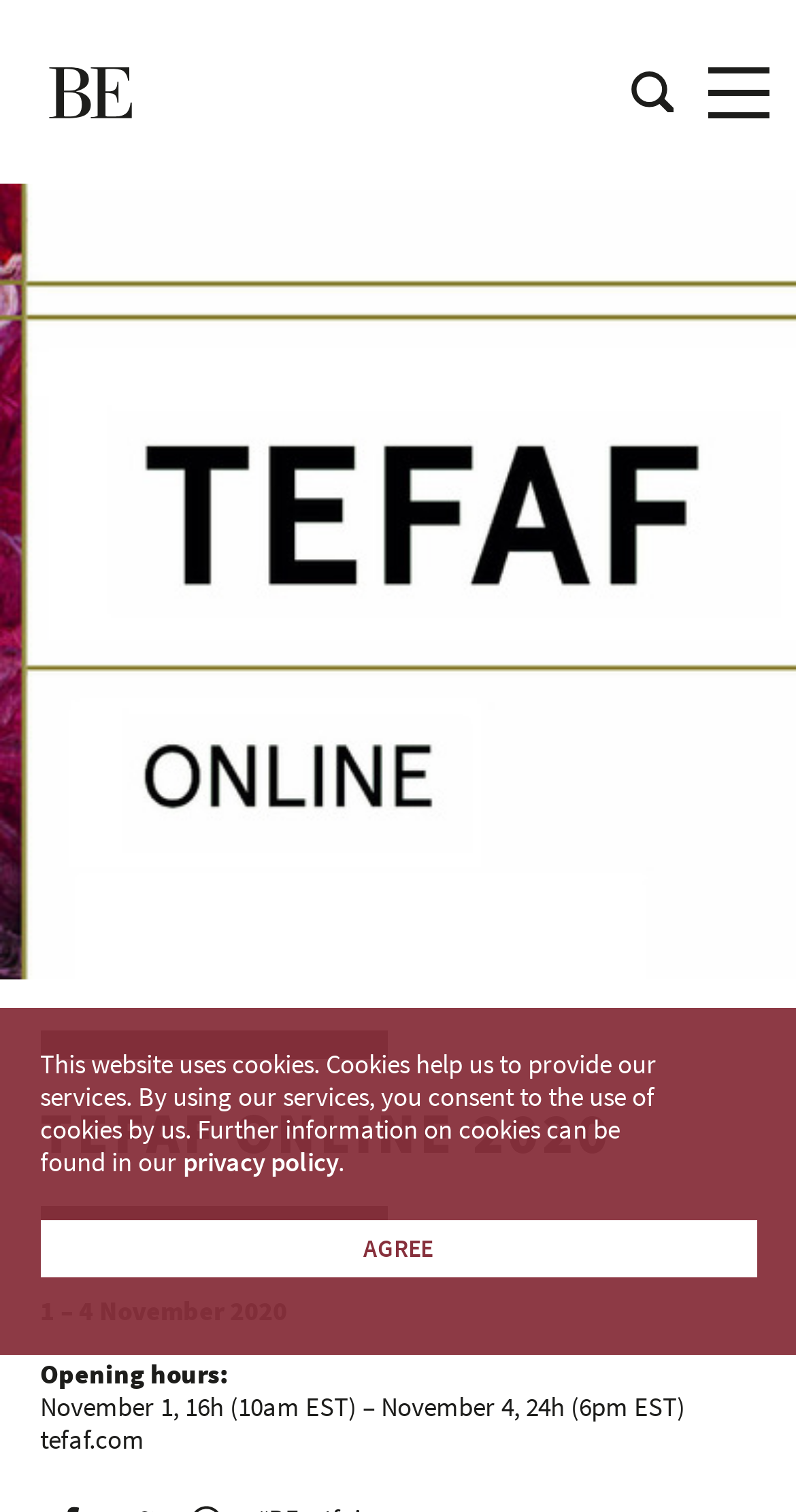Please determine the bounding box coordinates, formatted as (top-left x, top-left y, bottom-right x, bottom-right y), with all values as floating point numbers between 0 and 1. Identify the bounding box of the region described as: Agree

[0.05, 0.807, 0.95, 0.845]